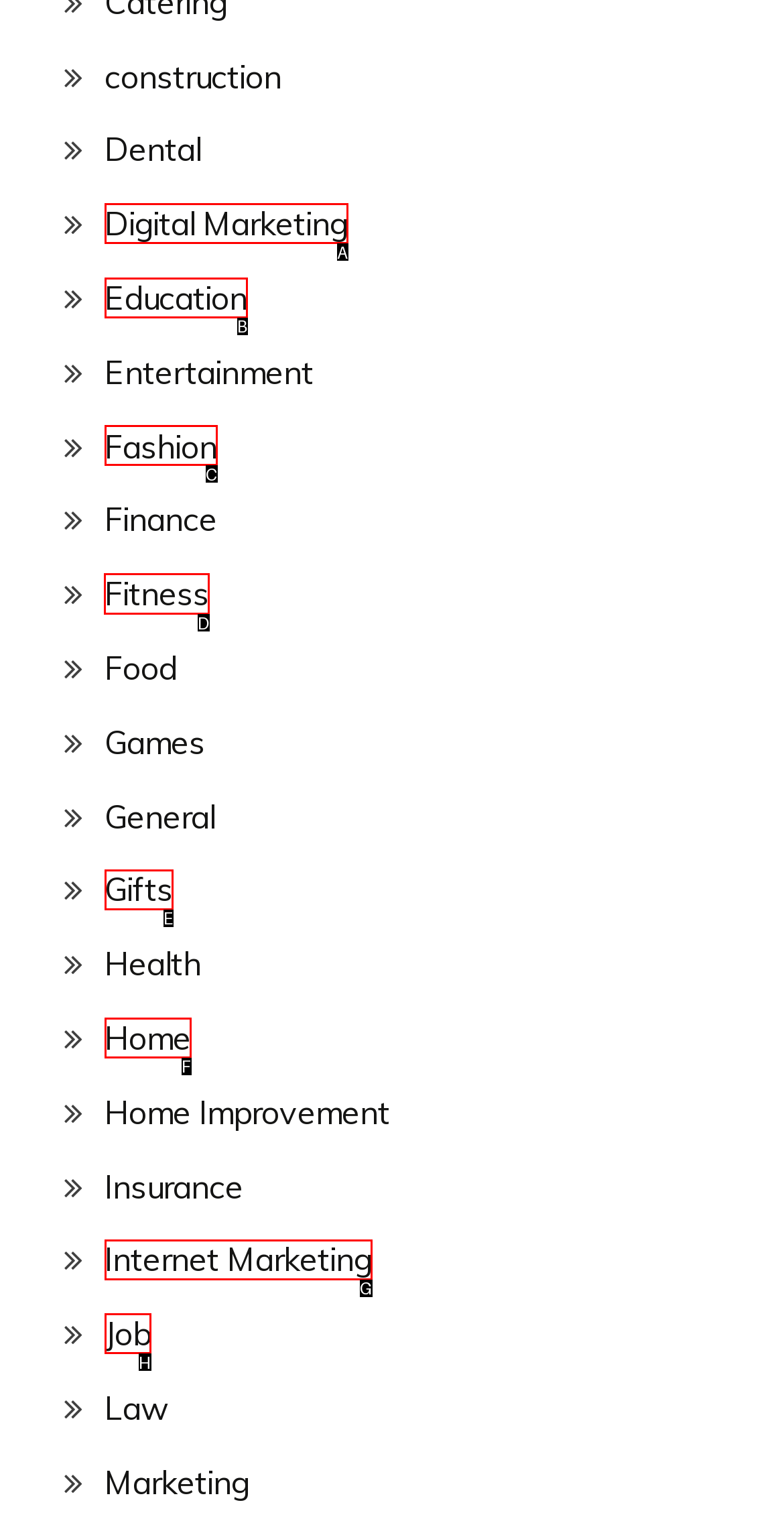Determine which element should be clicked for this task: explore fitness category
Answer with the letter of the selected option.

D